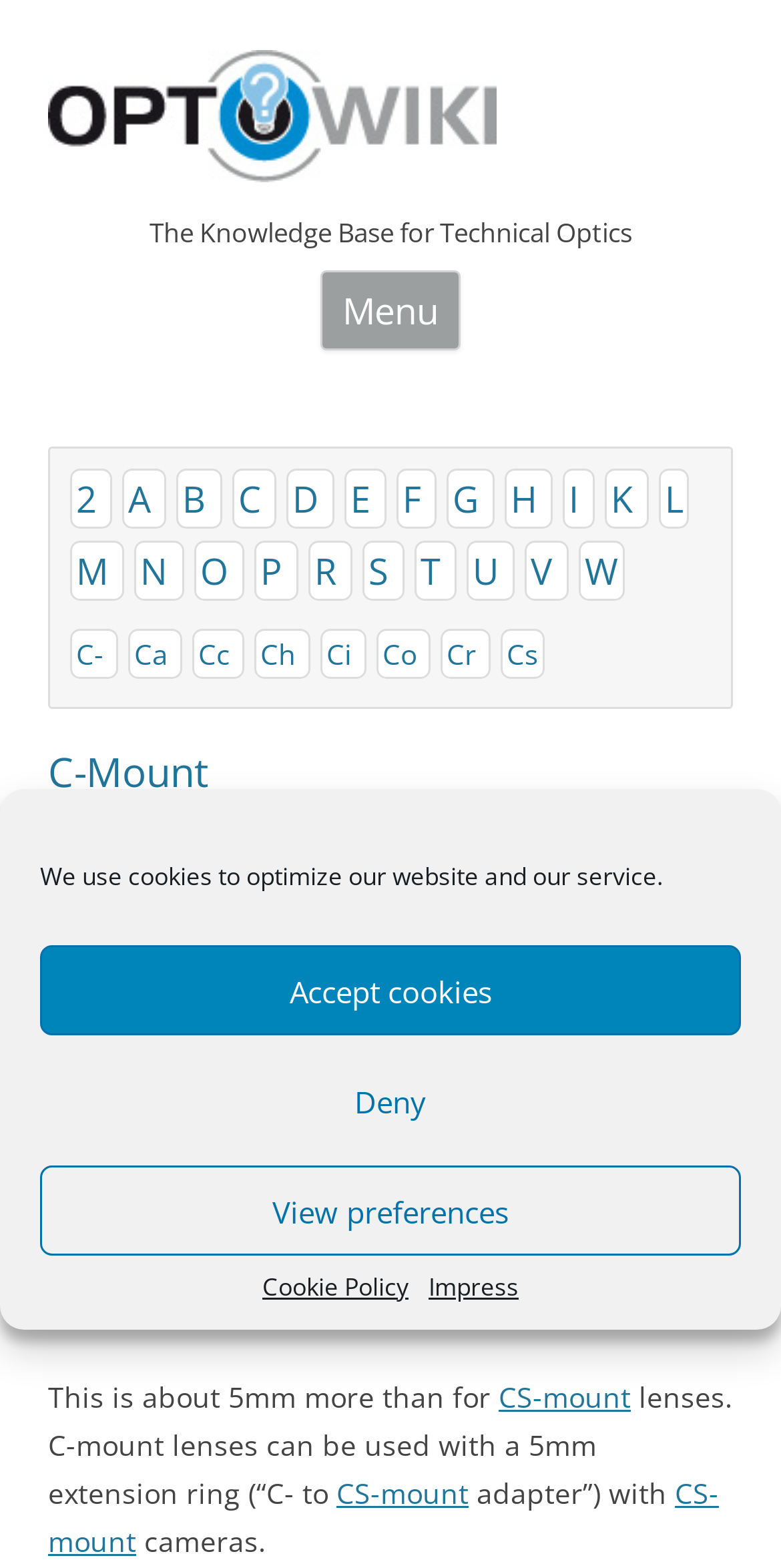What is the diameter of the thread in a C-Mount?
Refer to the image and respond with a one-word or short-phrase answer.

1 inch